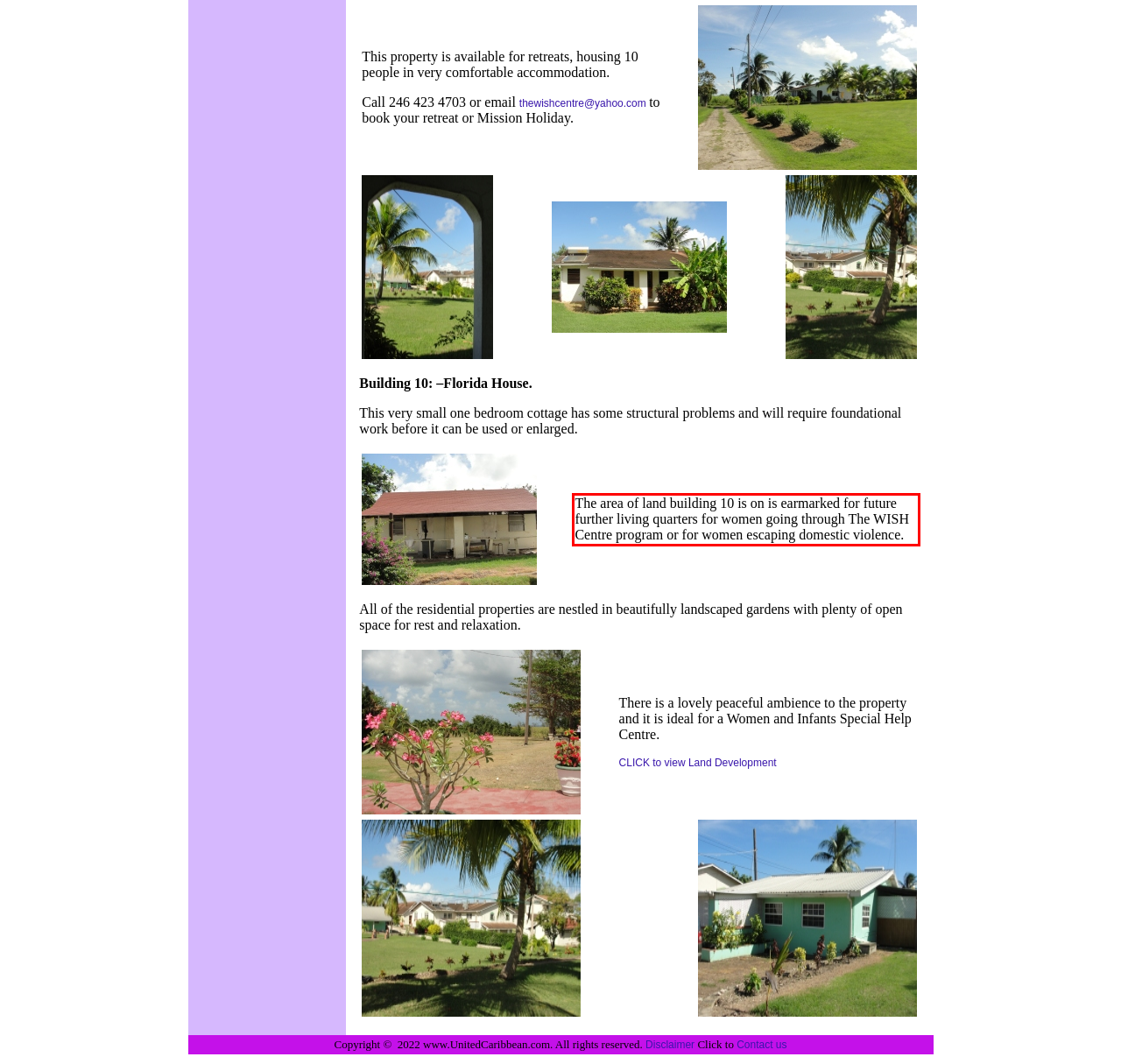You are presented with a screenshot containing a red rectangle. Extract the text found inside this red bounding box.

The area of land building 10 is on is earmarked for future further living quarters for women going through The WISH Centre program or for women escaping domestic violence.